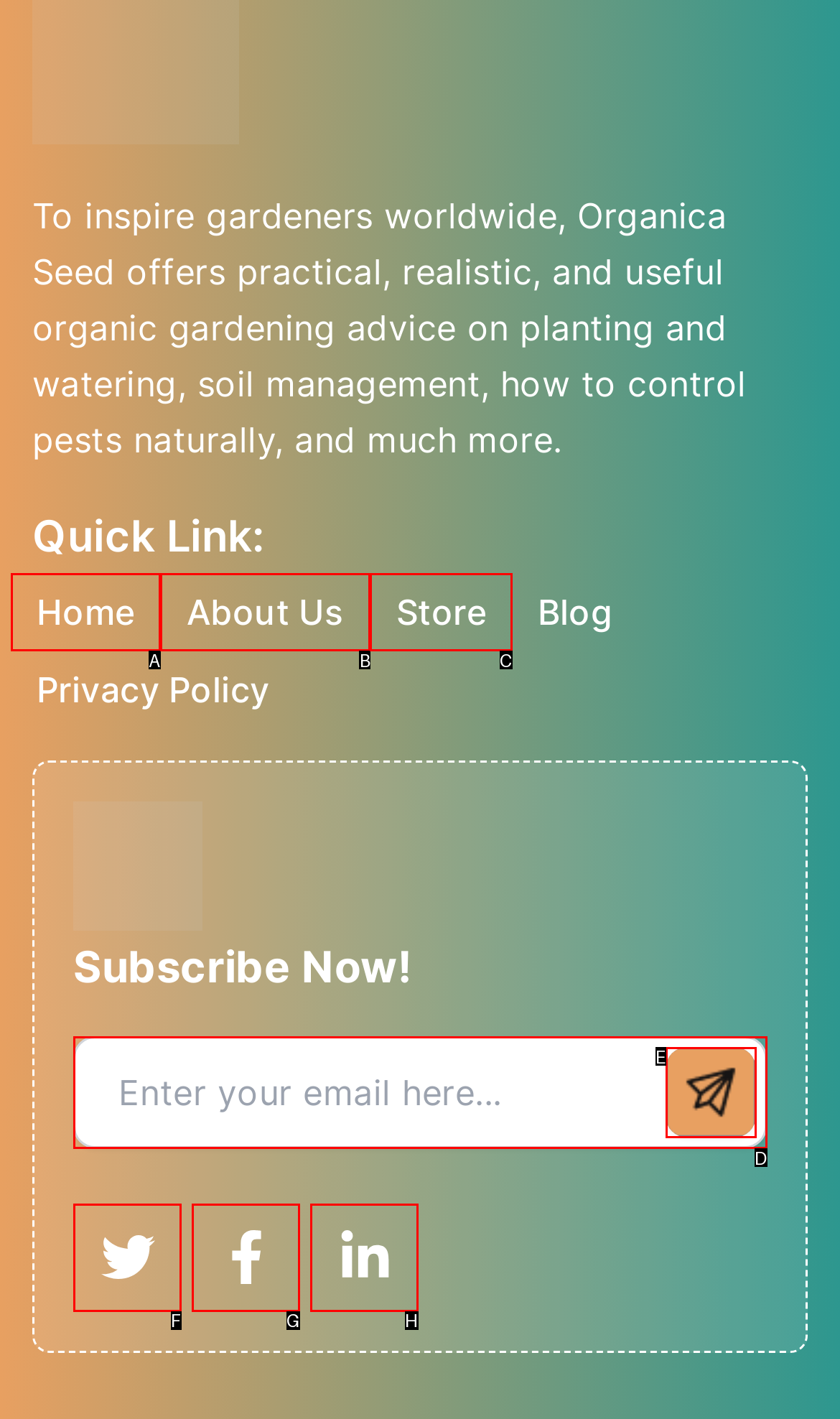Please indicate which HTML element to click in order to fulfill the following task: Click on the Home link Respond with the letter of the chosen option.

A